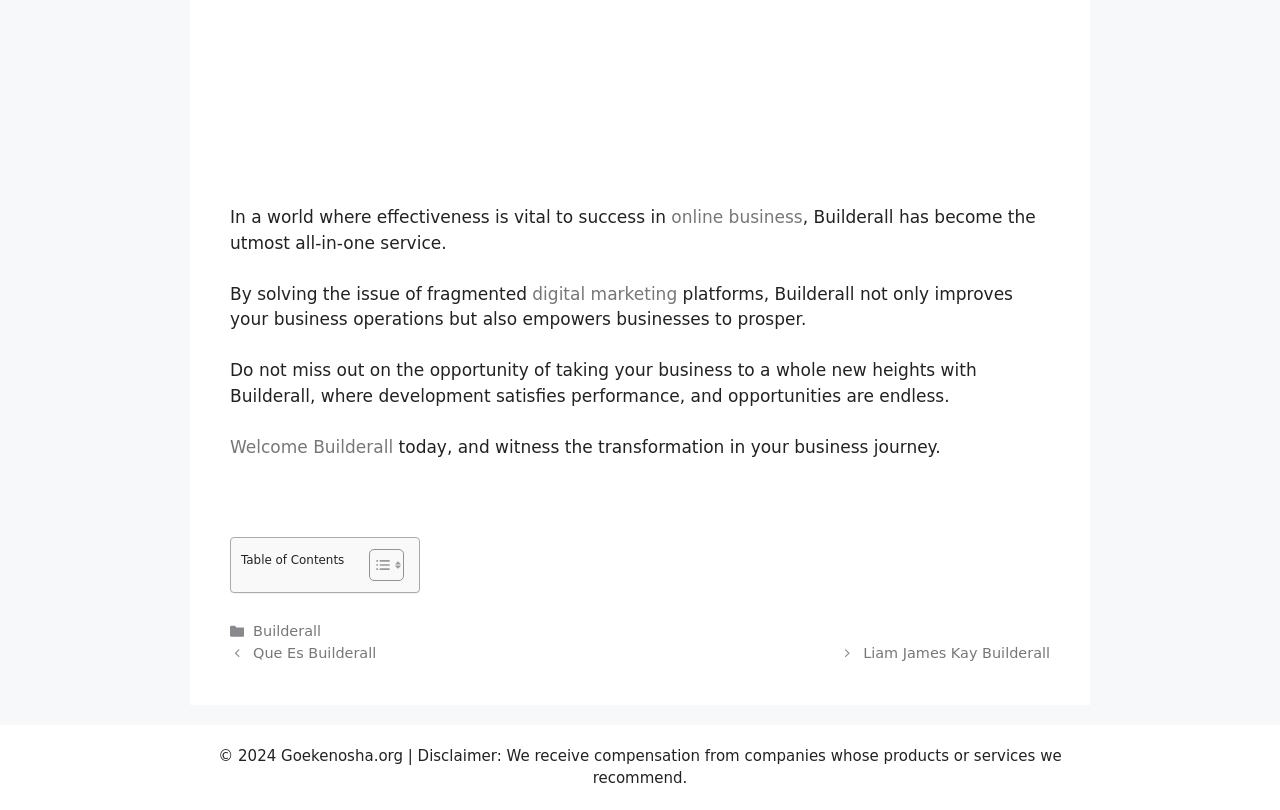Find the coordinates for the bounding box of the element with this description: "Que Es Builderall".

[0.198, 0.796, 0.294, 0.816]